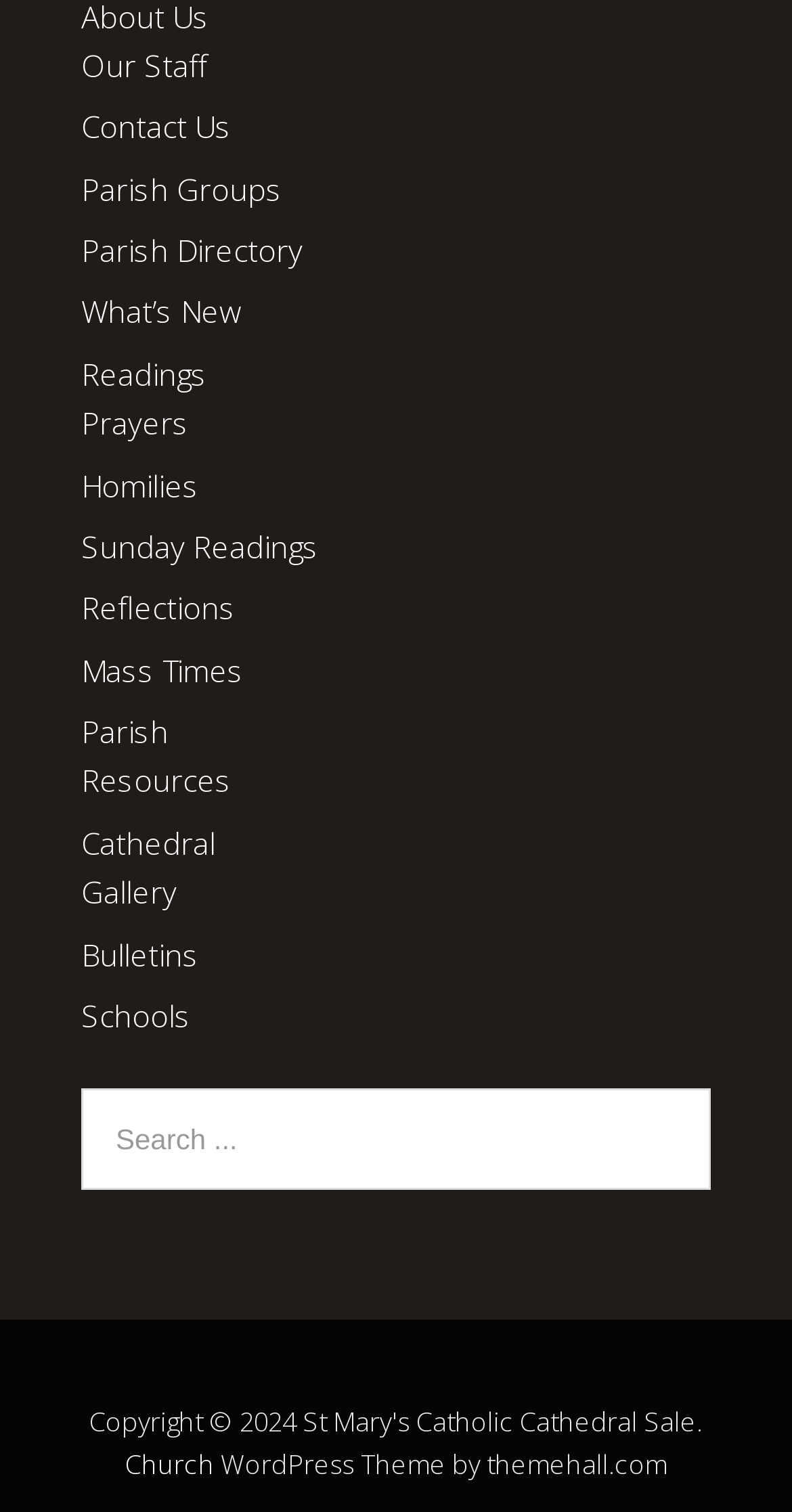Please find the bounding box coordinates for the clickable element needed to perform this instruction: "Visit the cathedral".

[0.103, 0.544, 0.272, 0.57]